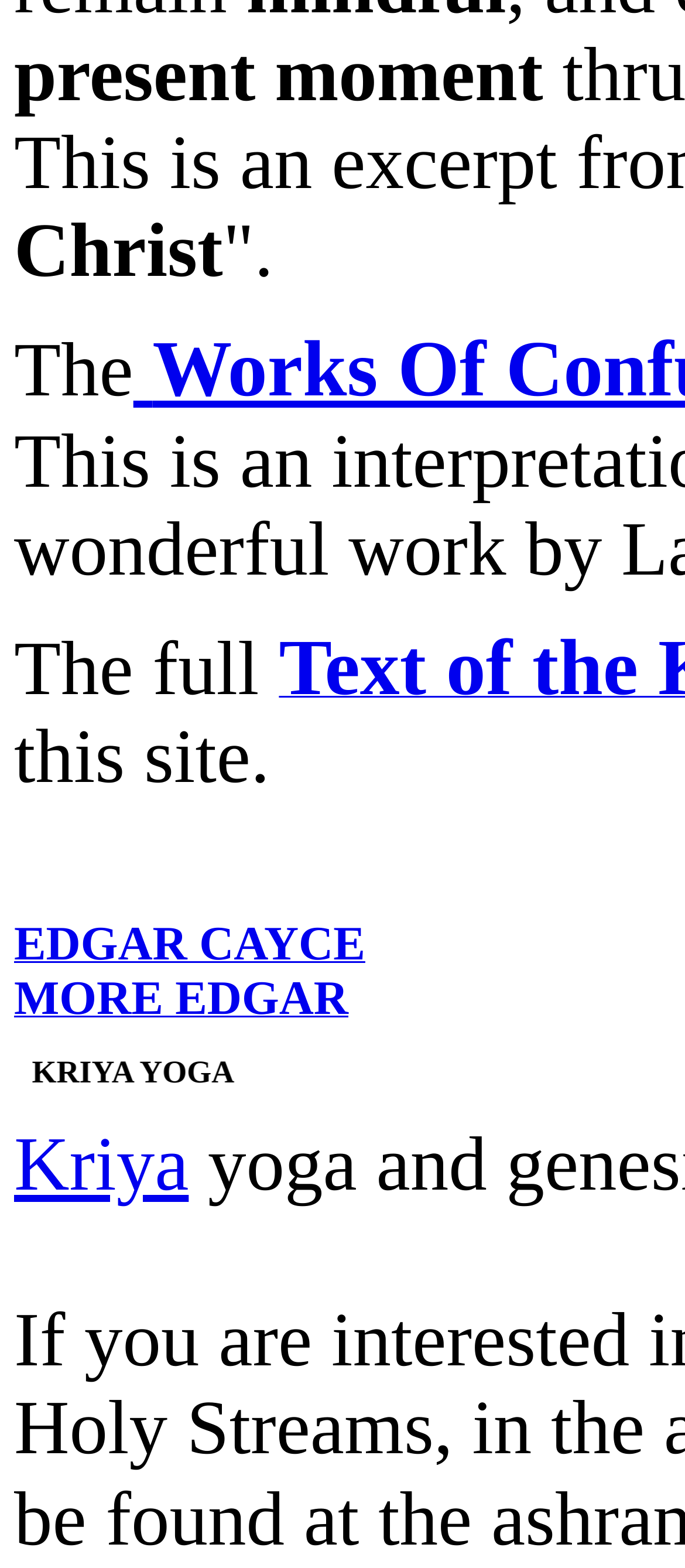What is the first word on the webpage?
From the details in the image, provide a complete and detailed answer to the question.

The first word on the webpage is 'present' which is part of the text 'present moment' located at the top of the page with a bounding box of [0.021, 0.021, 0.793, 0.075].